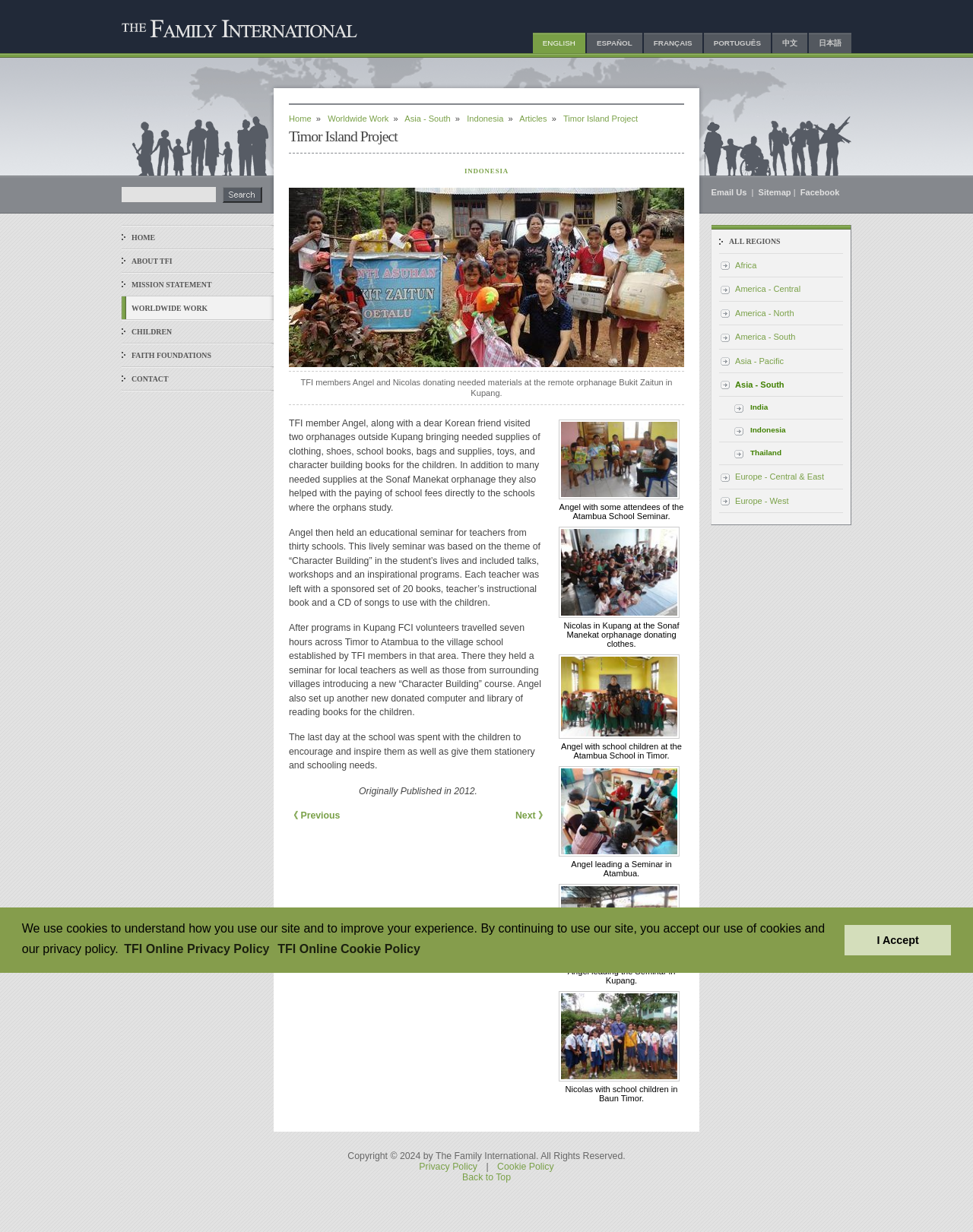Pinpoint the bounding box coordinates of the element to be clicked to execute the instruction: "Go to HOME".

[0.125, 0.183, 0.263, 0.202]